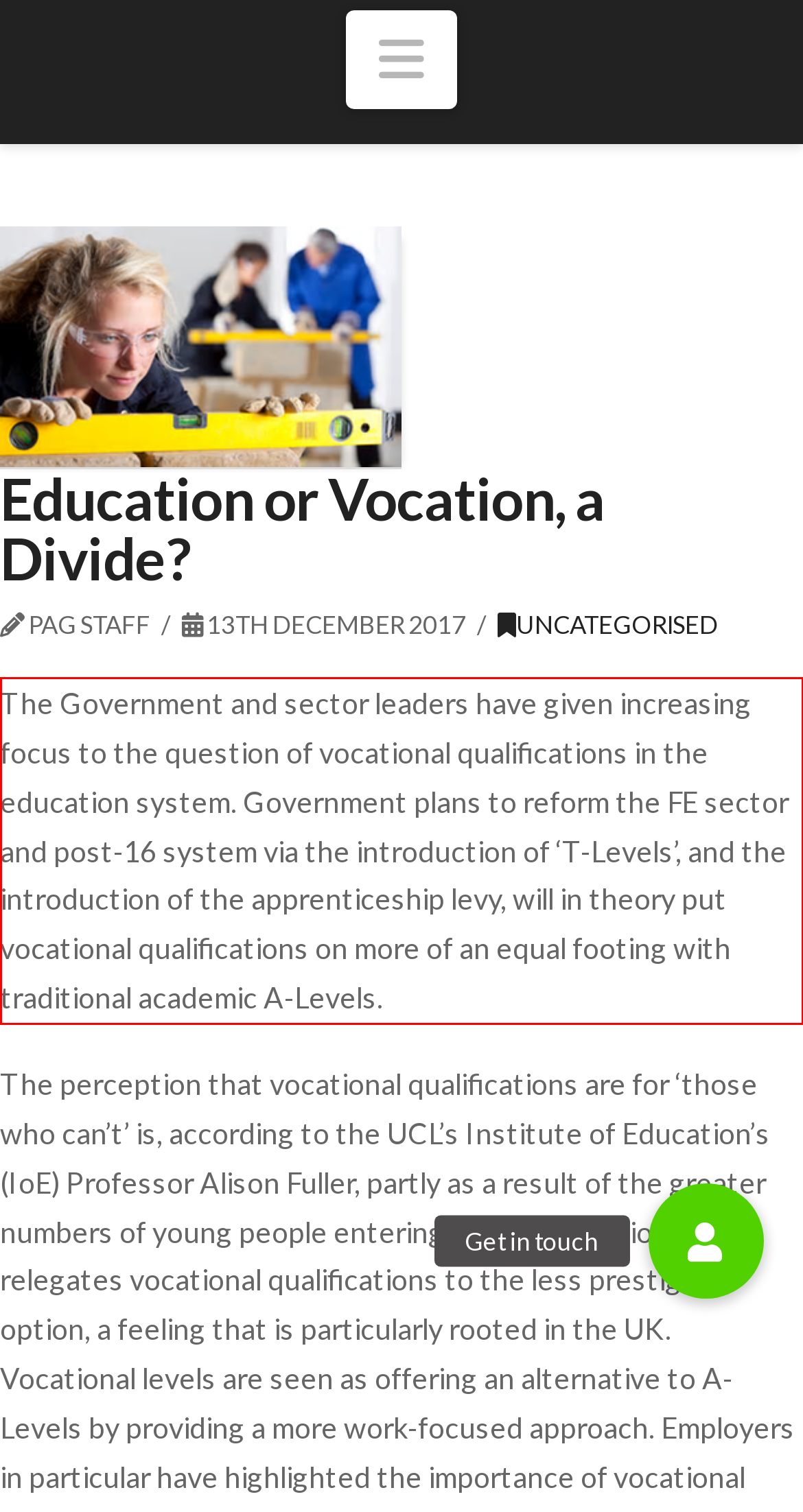Using OCR, extract the text content found within the red bounding box in the given webpage screenshot.

The Government and sector leaders have given increasing focus to the question of vocational qualifications in the education system. Government plans to reform the FE sector and post-16 system via the introduction of ‘T-Levels’, and the introduction of the apprenticeship levy, will in theory put vocational qualifications on more of an equal footing with traditional academic A-Levels.